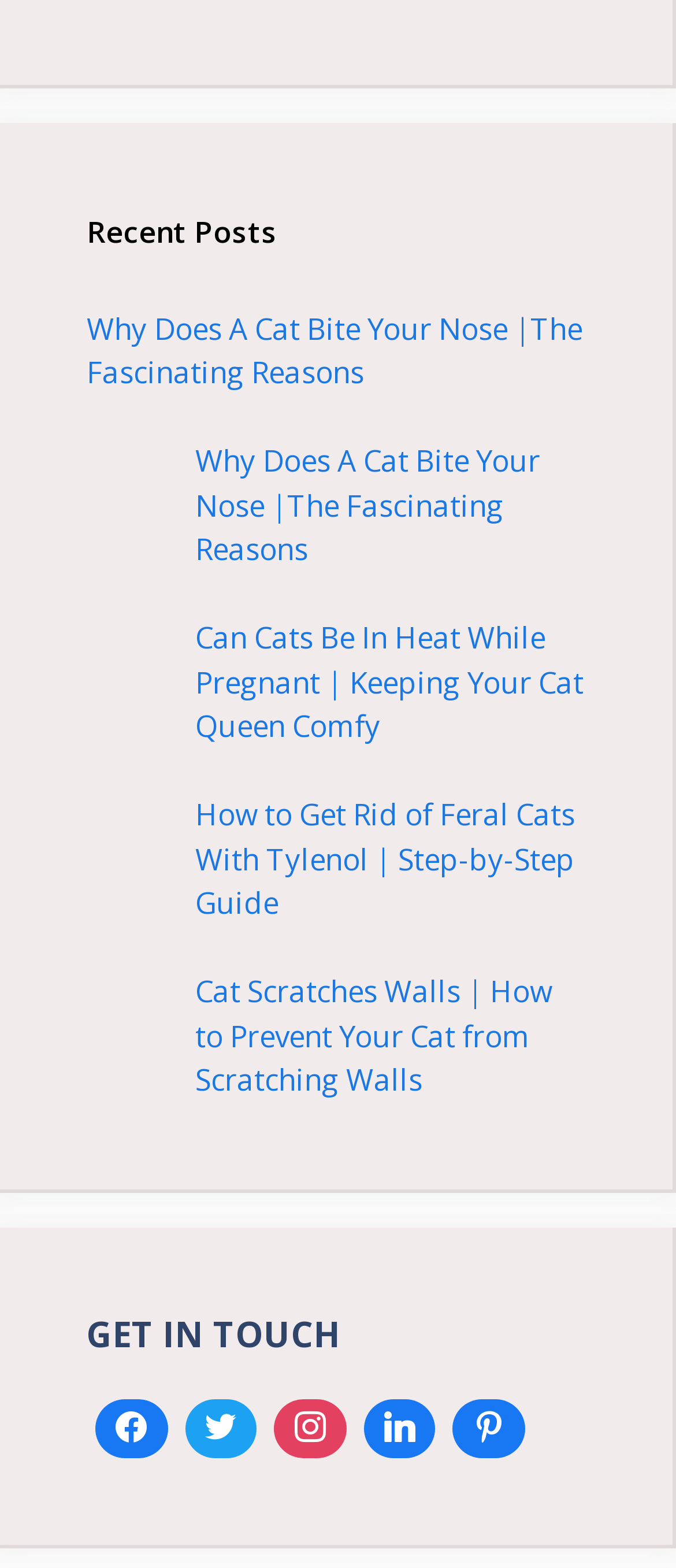Please find the bounding box coordinates of the element that must be clicked to perform the given instruction: "View Instagram page". The coordinates should be four float numbers from 0 to 1, i.e., [left, top, right, bottom].

[0.393, 0.887, 0.525, 0.93]